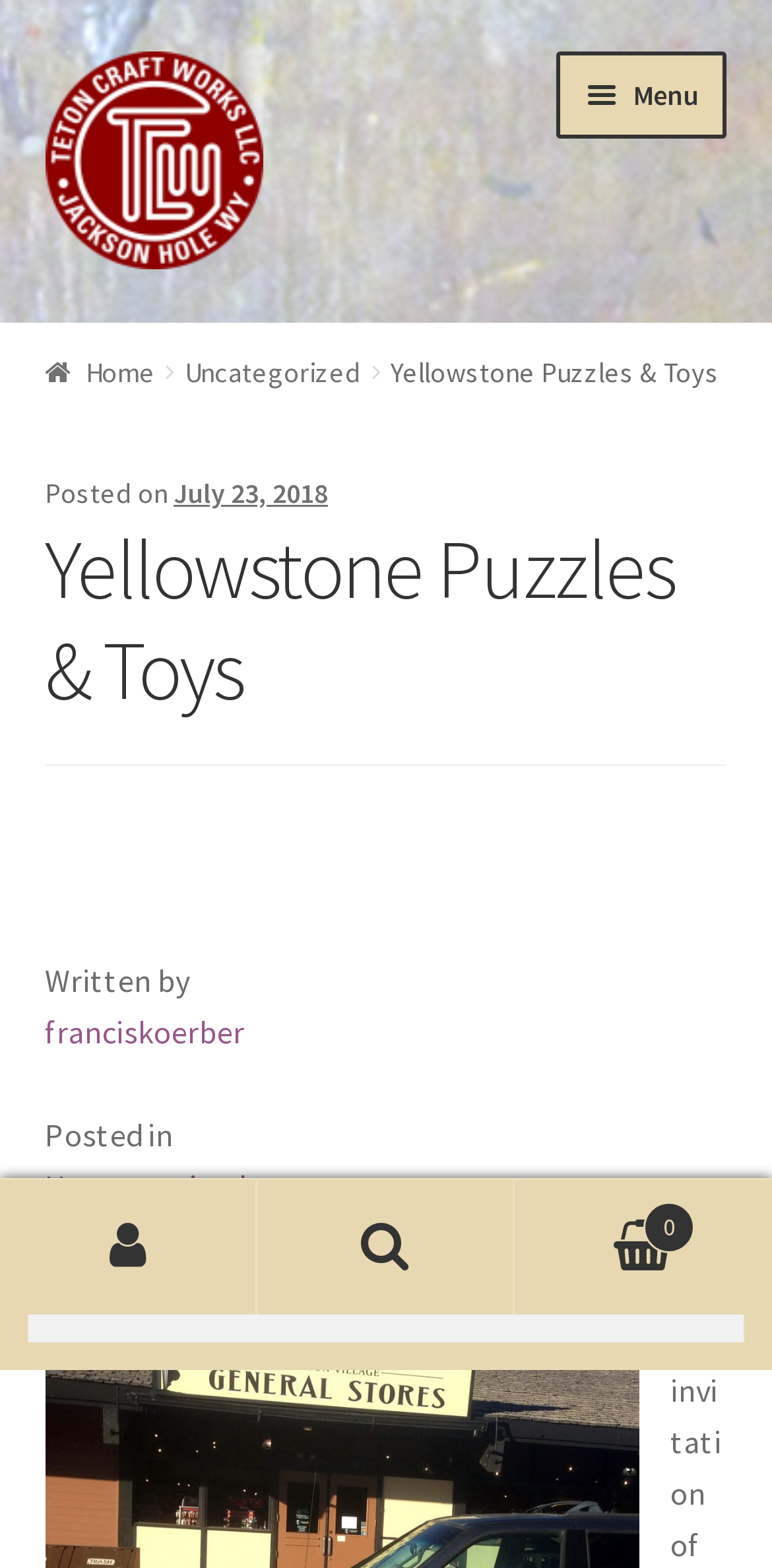Pinpoint the bounding box coordinates of the area that should be clicked to complete the following instruction: "Click on the 'Puzzles' link". The coordinates must be given as four float numbers between 0 and 1, i.e., [left, top, right, bottom].

[0.058, 0.172, 0.942, 0.24]